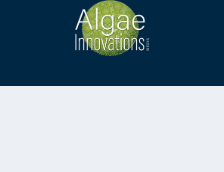Detail every aspect of the image in your description.

The image displays the logo of Algae Innovations, featuring the brand name prominently against a dark blue background. The design incorporates a stylized green algae representation, symbolizing the company's focus on sustainable practices and innovative solutions in agriculture. This logo is part of the content for "Ana Feeds Our World, Part 11," which discusses the critical role of algae in transforming traditional fossil agriculture into more sustainable practices. The overall theme emphasizes the potential of algae to enhance agricultural practices, improve farmer economics, and contribute to environmental sustainability.